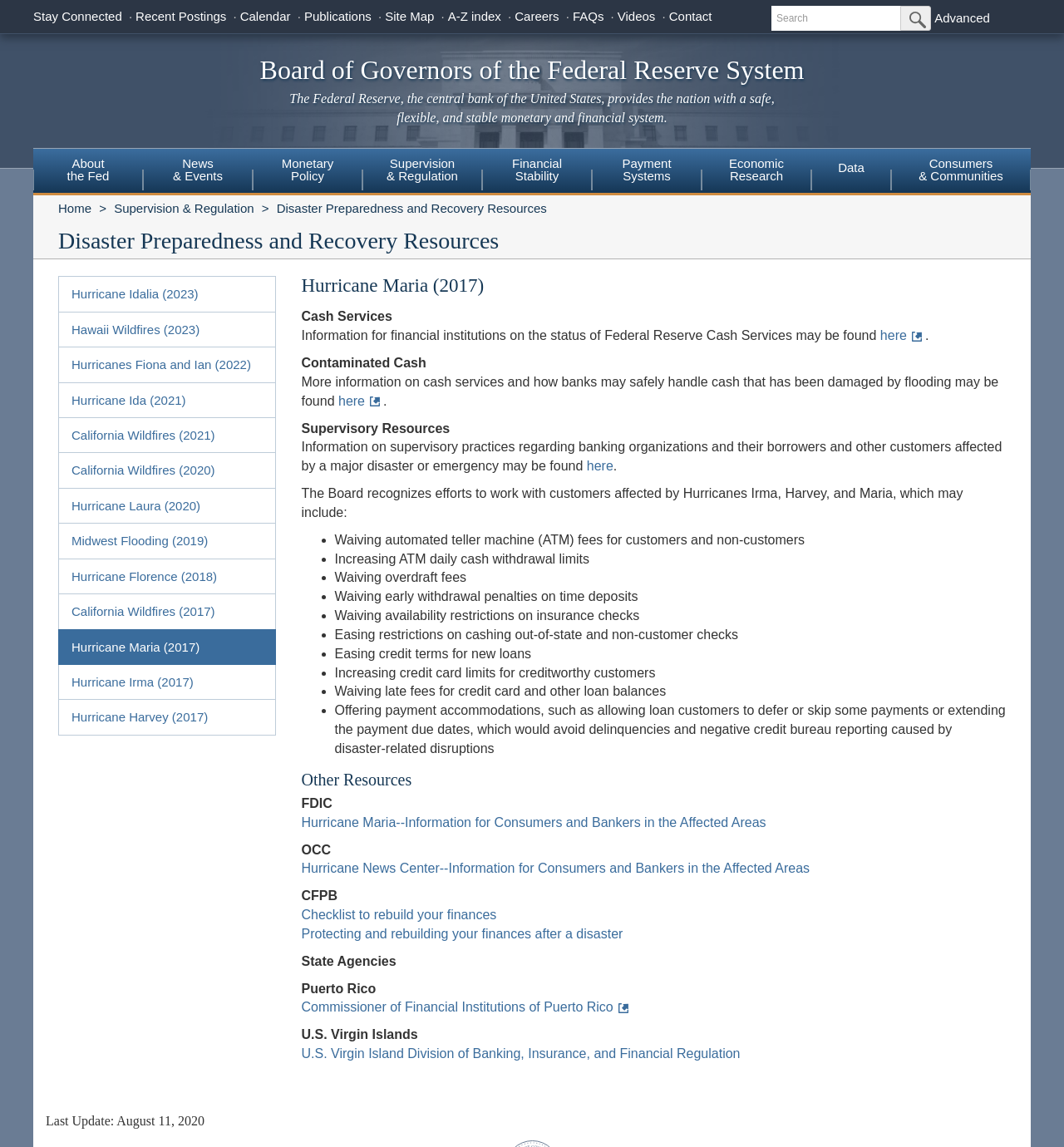What is the name of the organization?
Using the image provided, answer with just one word or phrase.

Federal Reserve Board